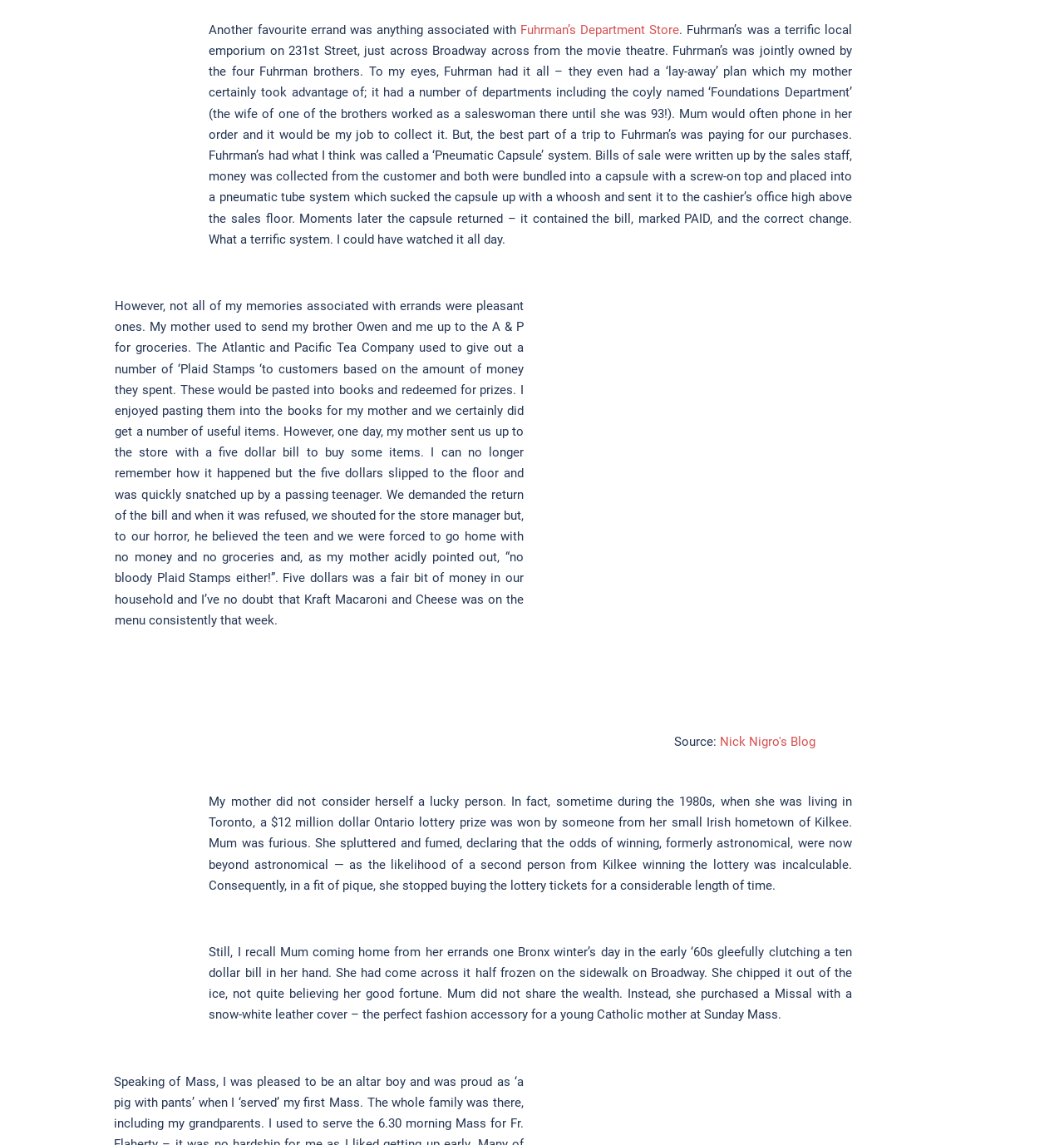Please answer the following question using a single word or phrase: 
What did the author’s mother buy with the found $10 bill?

Missal